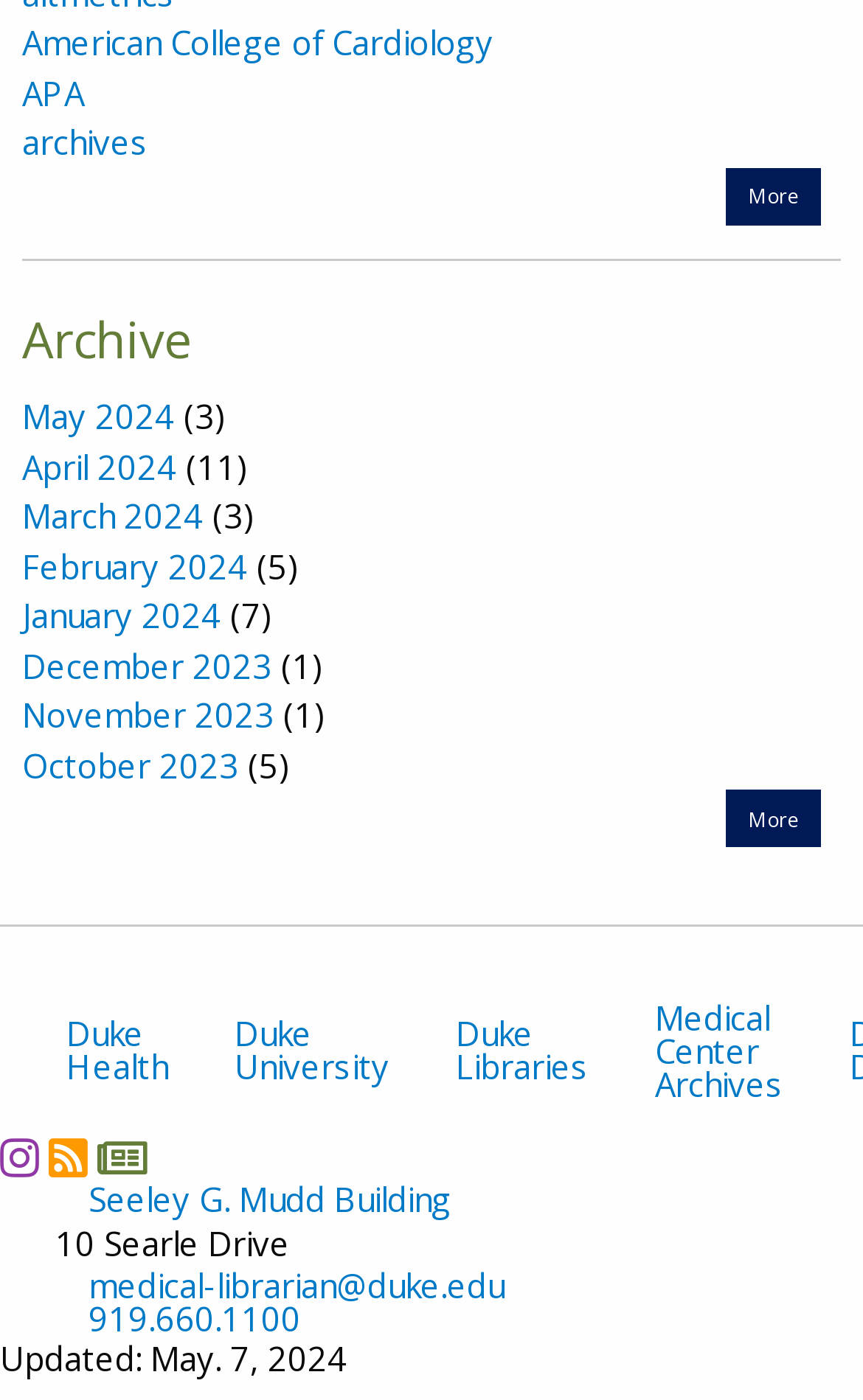Can you determine the bounding box coordinates of the area that needs to be clicked to fulfill the following instruction: "Check Instagram"?

[0.0, 0.811, 0.044, 0.842]